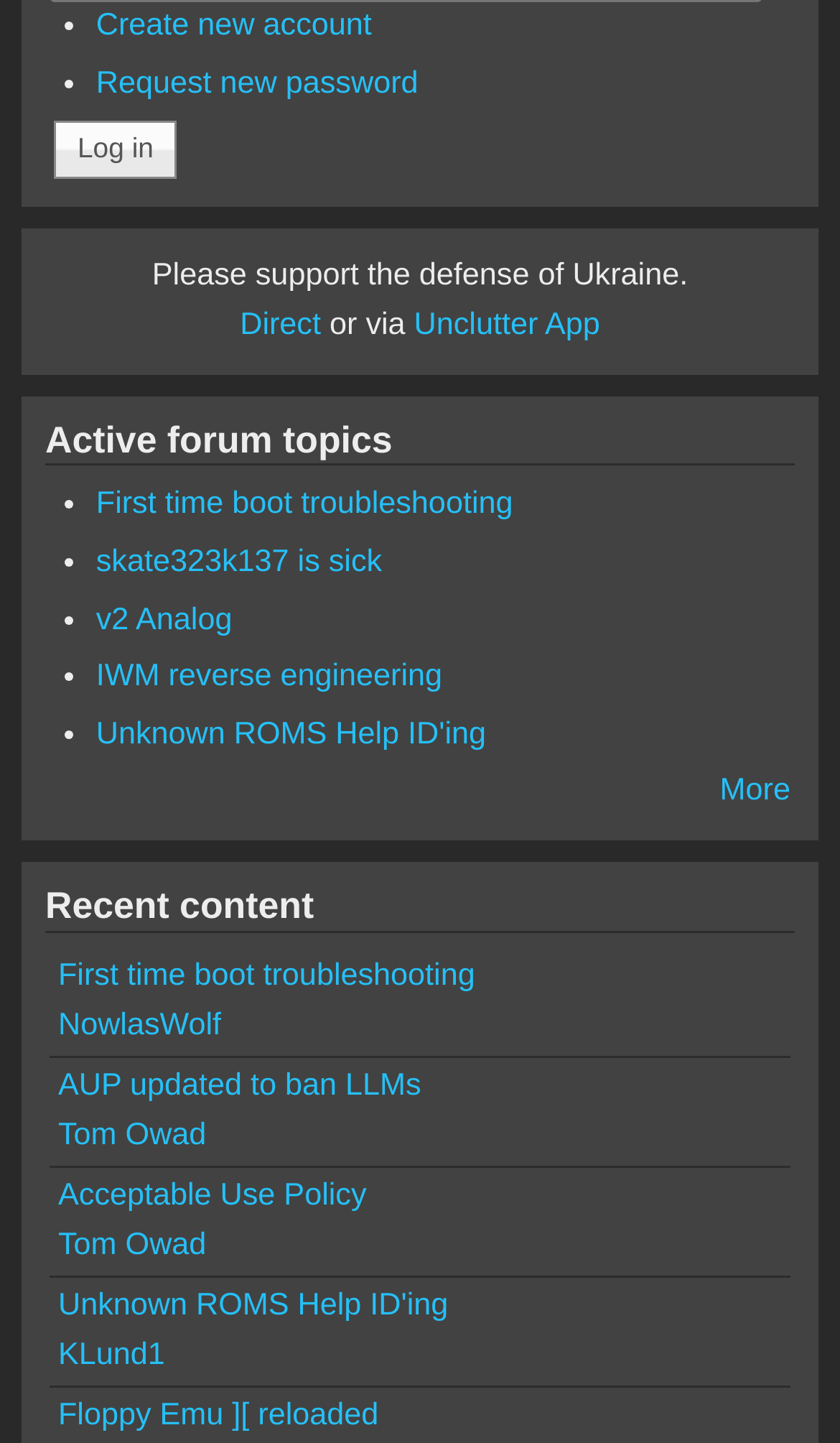Please identify the bounding box coordinates of the clickable area that will allow you to execute the instruction: "View More recent content".

[0.857, 0.537, 0.941, 0.561]